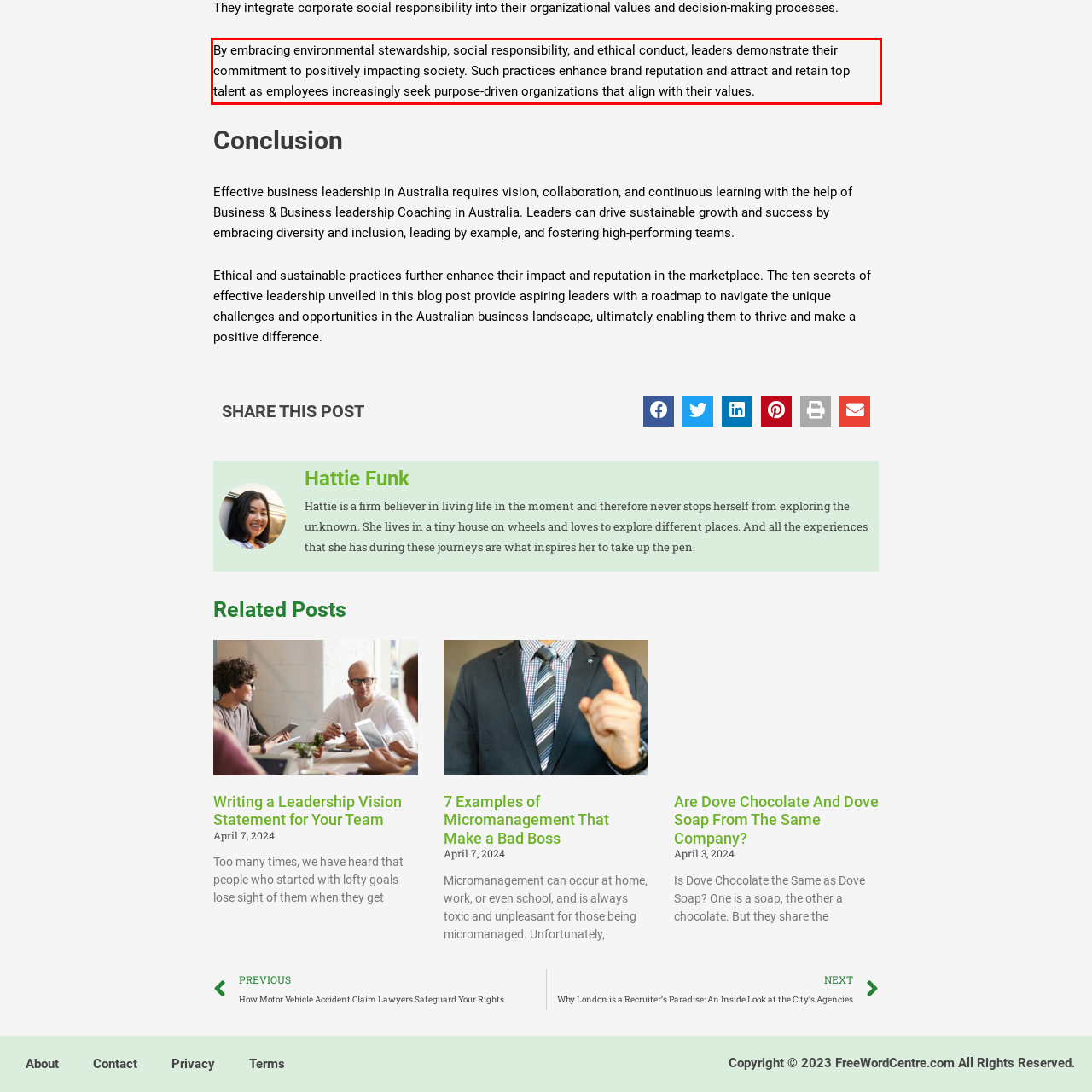Look at the provided screenshot of the webpage and perform OCR on the text within the red bounding box.

By embracing environmental stewardship, social responsibility, and ethical conduct, leaders demonstrate their commitment to positively impacting society. Such practices enhance brand reputation and attract and retain top talent as employees increasingly seek purpose-driven organizations that align with their values.